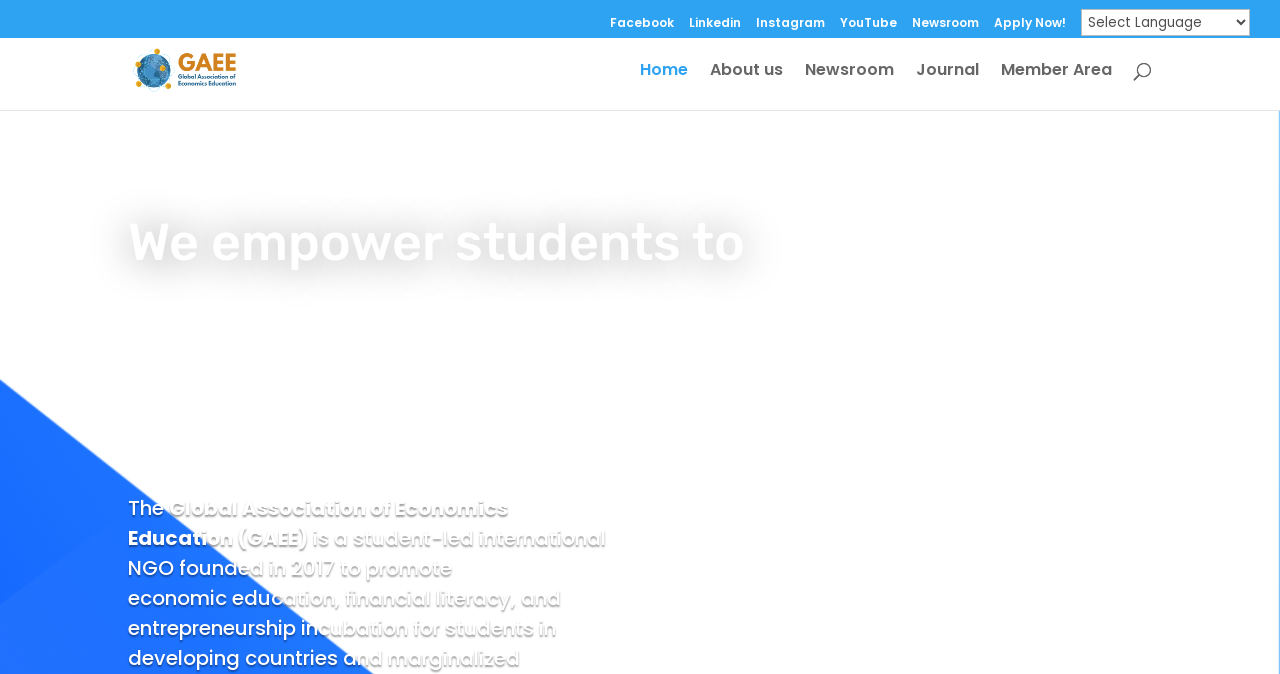Craft a detailed narrative of the webpage's structure and content.

The webpage is about the Global Association of Economics Education (GAEE), an NGO that empowers students to learn Economics, Finance, and Entrepreneurship. 

At the top right corner, there are five social media links: Facebook, Linkedin, Instagram, YouTube, and Newsroom, followed by an "Apply Now!" link. Next to these links, there is a website language selector combobox. 

On the top left, there is a logo of GAEE, which is an image accompanied by a link to the organization's homepage. Below the logo, there is a navigation menu with six links: Home, About us, Newsroom, Journal, and Member Area. 

In the middle of the page, there is a search bar that spans almost the entire width of the page. 

The main content of the page starts with a heading that reads "We empower students to" and is followed by a paragraph of text that begins with "The" and continues with the organization's name, Global Association of Economics Education (GAEE).